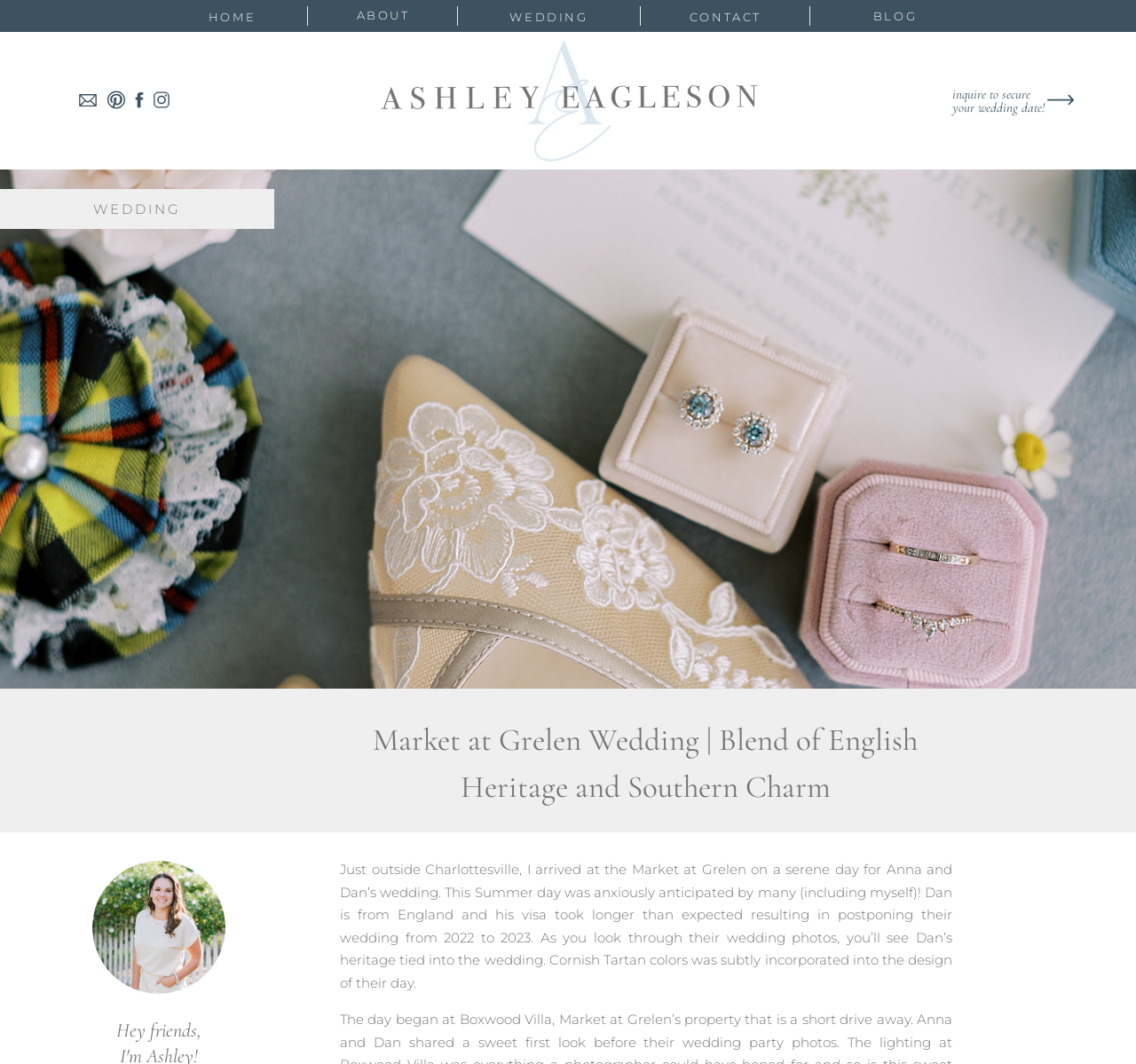Please identify the webpage's heading and generate its text content.

EXPLORE THE BLOG